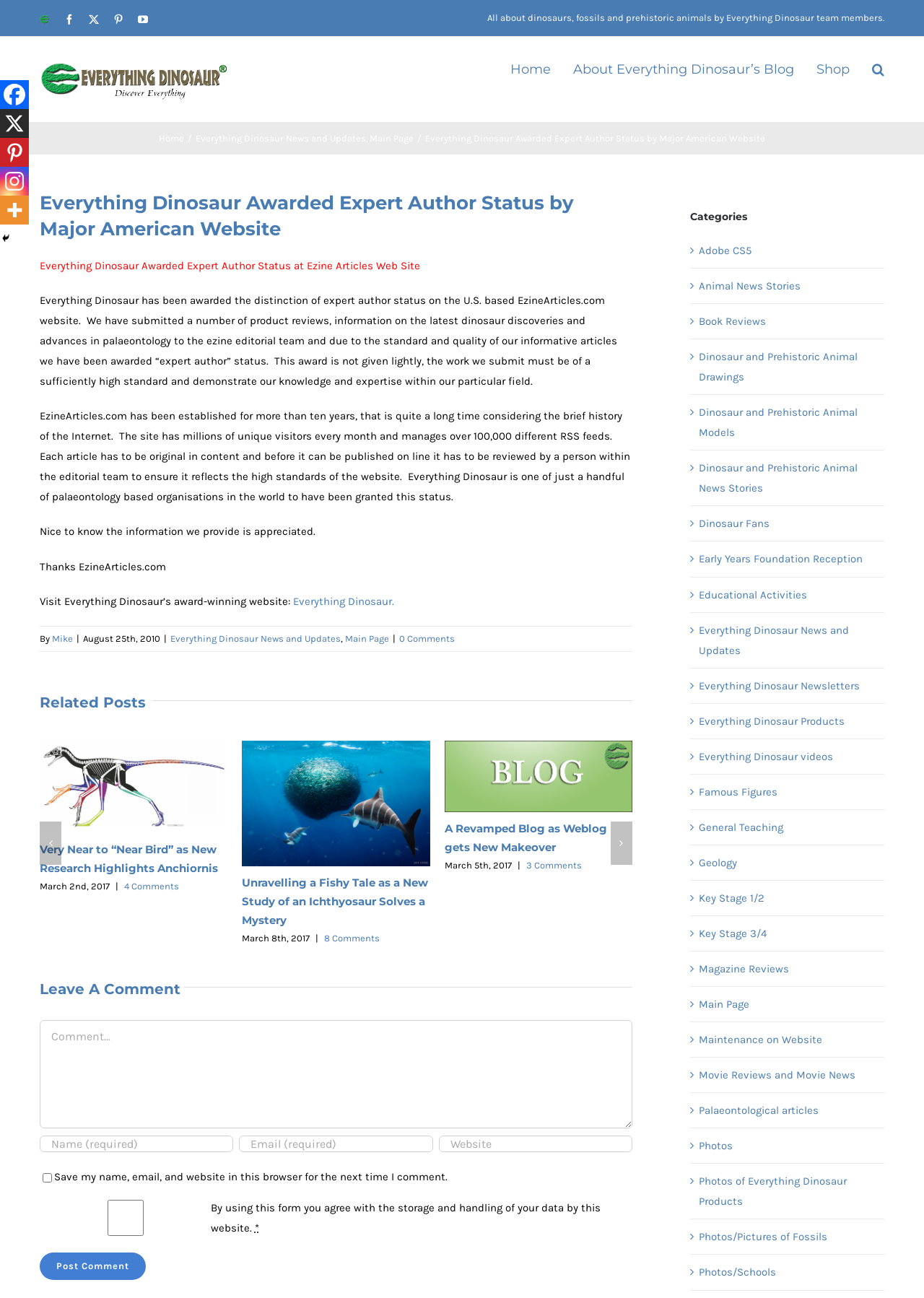Locate the bounding box coordinates of the element that should be clicked to execute the following instruction: "Click the 'Home' link".

[0.552, 0.028, 0.596, 0.076]